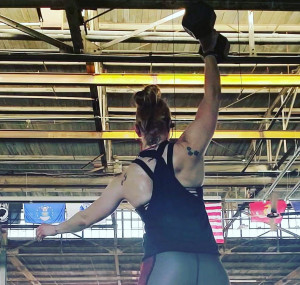Explain what is happening in the image with as much detail as possible.

The image captures a moment of determination and strength as a female athlete performs an overhead lift with a dumbbell in a gym setting. She is seen from behind, showcasing her toned physique and tattoo on her right shoulder. The gym features an industrial aesthetic, with visible overhead beams and a ceiling adorned with various flags, suggesting a focus on fitness and community. The vibrant colors of her athletic attire contrast with the dimly lit ambiance, highlighting her intense concentration as she lifts the weight. This snapshot embodies the spirit of CrossFit training, emphasizing physical prowess and the dedication required to push one's limits.